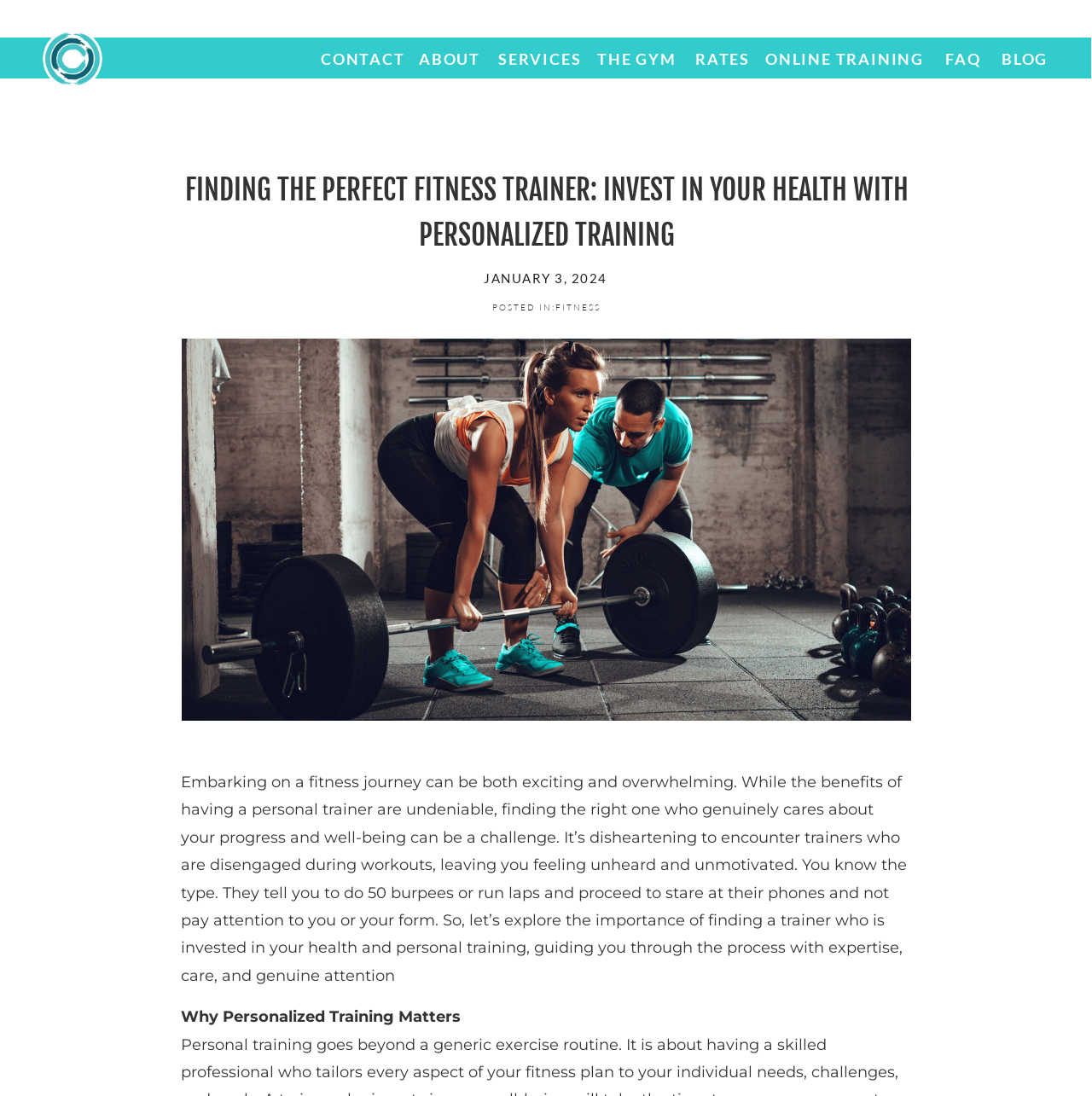Please mark the clickable region by giving the bounding box coordinates needed to complete this instruction: "Explore the SERVICES offered".

[0.456, 0.041, 0.53, 0.061]